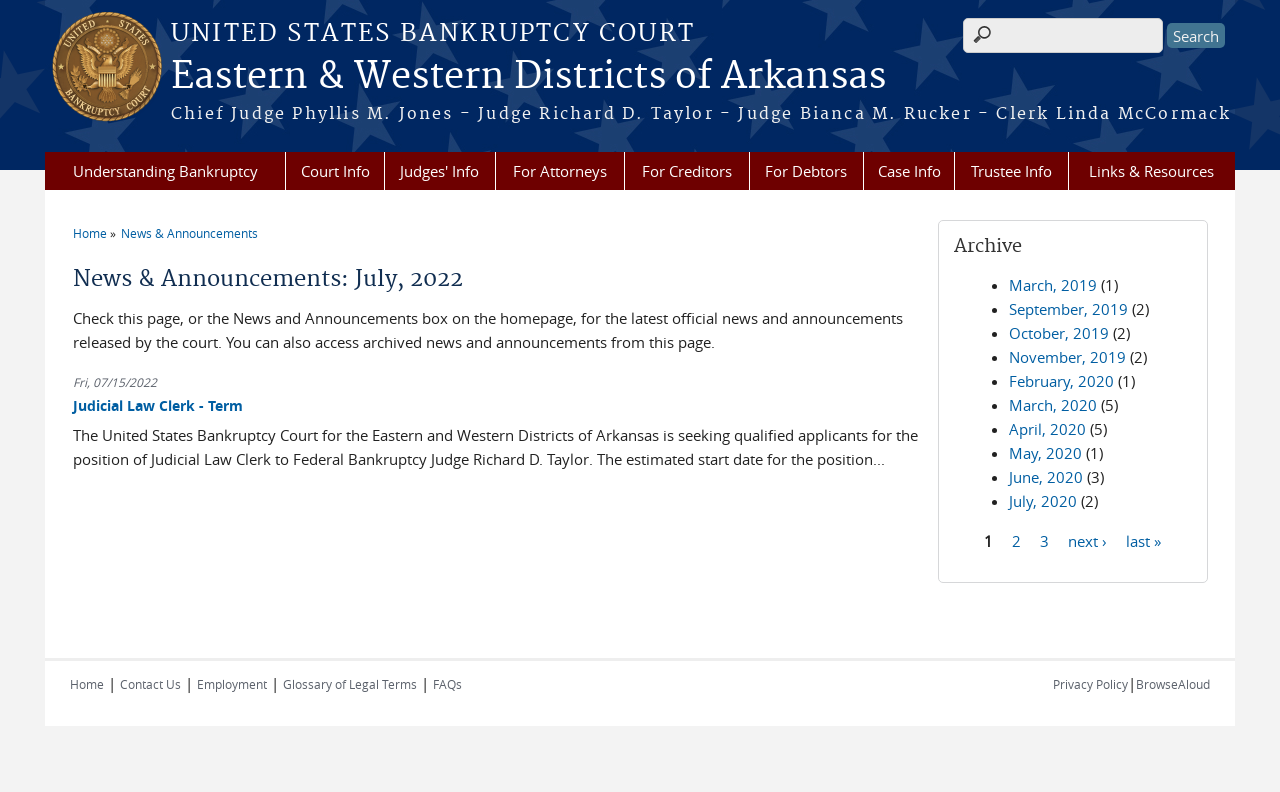Find the bounding box coordinates of the clickable area that will achieve the following instruction: "Apply for Judicial Law Clerk position".

[0.057, 0.5, 0.189, 0.524]